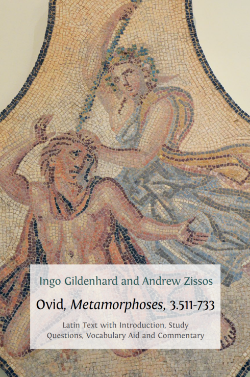Who are the contributors to the work?
Provide a fully detailed and comprehensive answer to the question.

The names of the contributors, Ingo Gildenhard and Andrew Zissos, are prominently displayed at the bottom of the mosaic, indicating their roles in presenting the text.